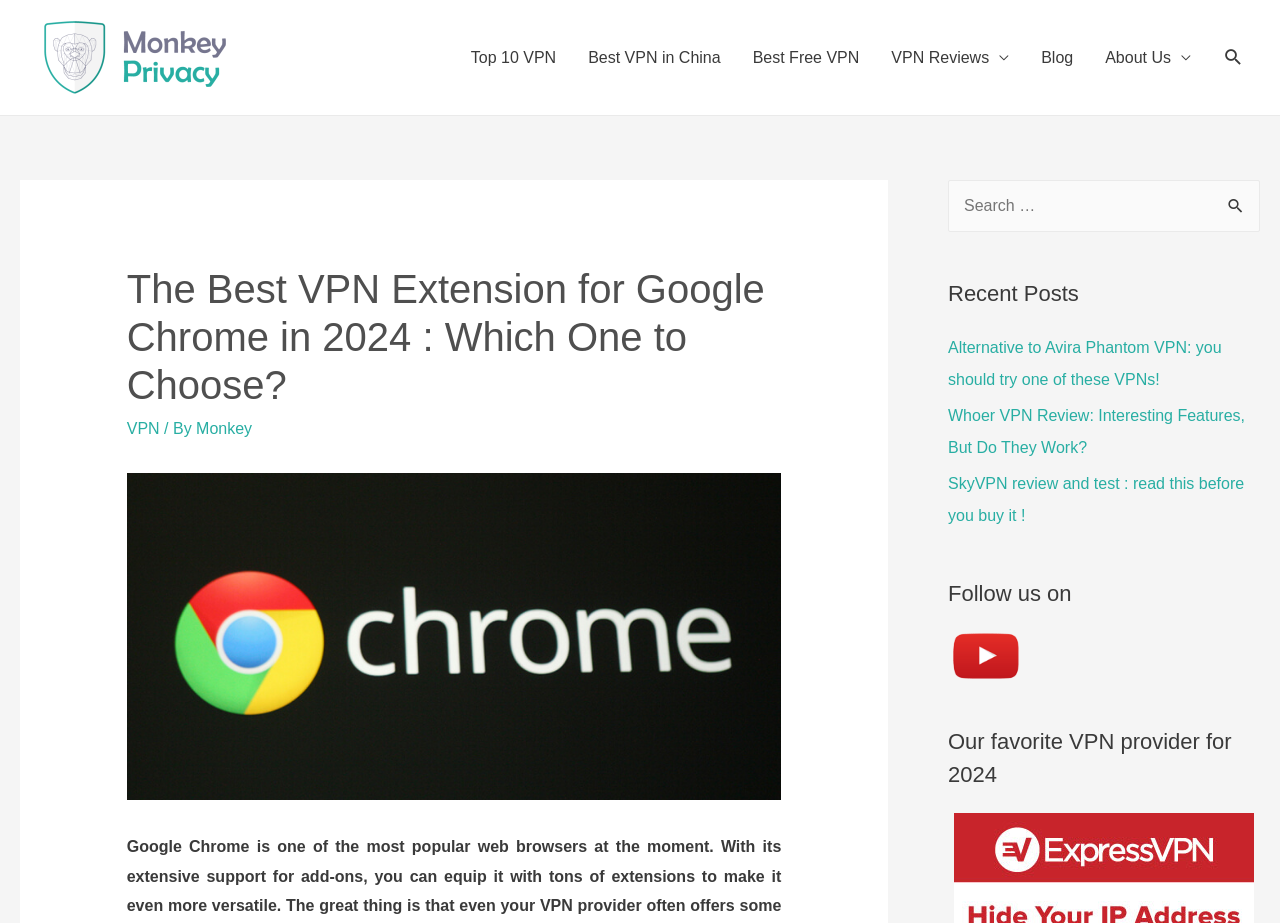Please find the bounding box coordinates of the element that needs to be clicked to perform the following instruction: "Learn about the best VPN extension for Google Chrome". The bounding box coordinates should be four float numbers between 0 and 1, represented as [left, top, right, bottom].

[0.099, 0.288, 0.61, 0.444]